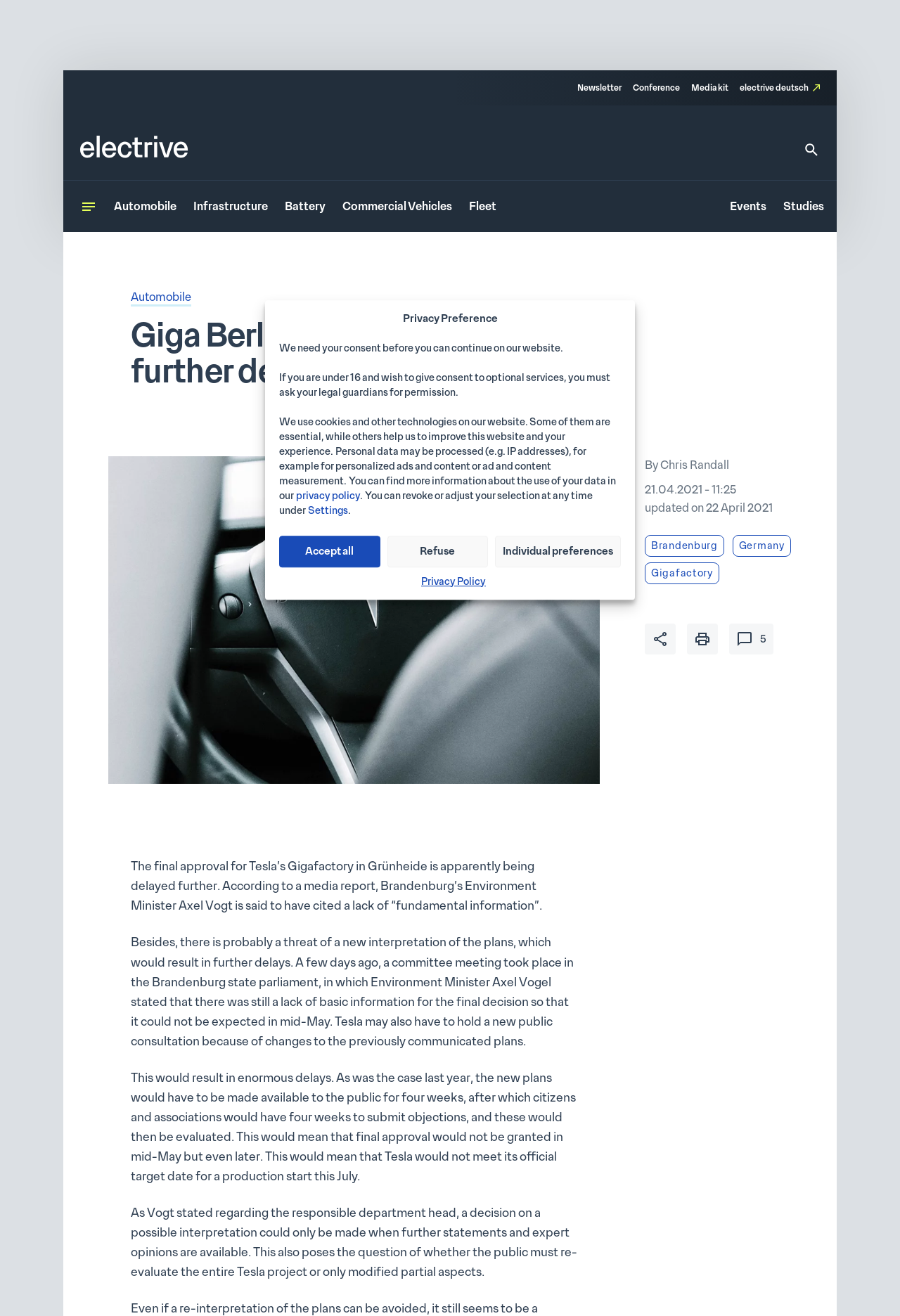What is the topic of the article?
Please provide a detailed and comprehensive answer to the question.

I determined the topic of the article by reading the main heading 'Giga Berlin decision faces further delays' which is located at the top of the webpage, indicating that the article is about the decision regarding Giga Berlin.